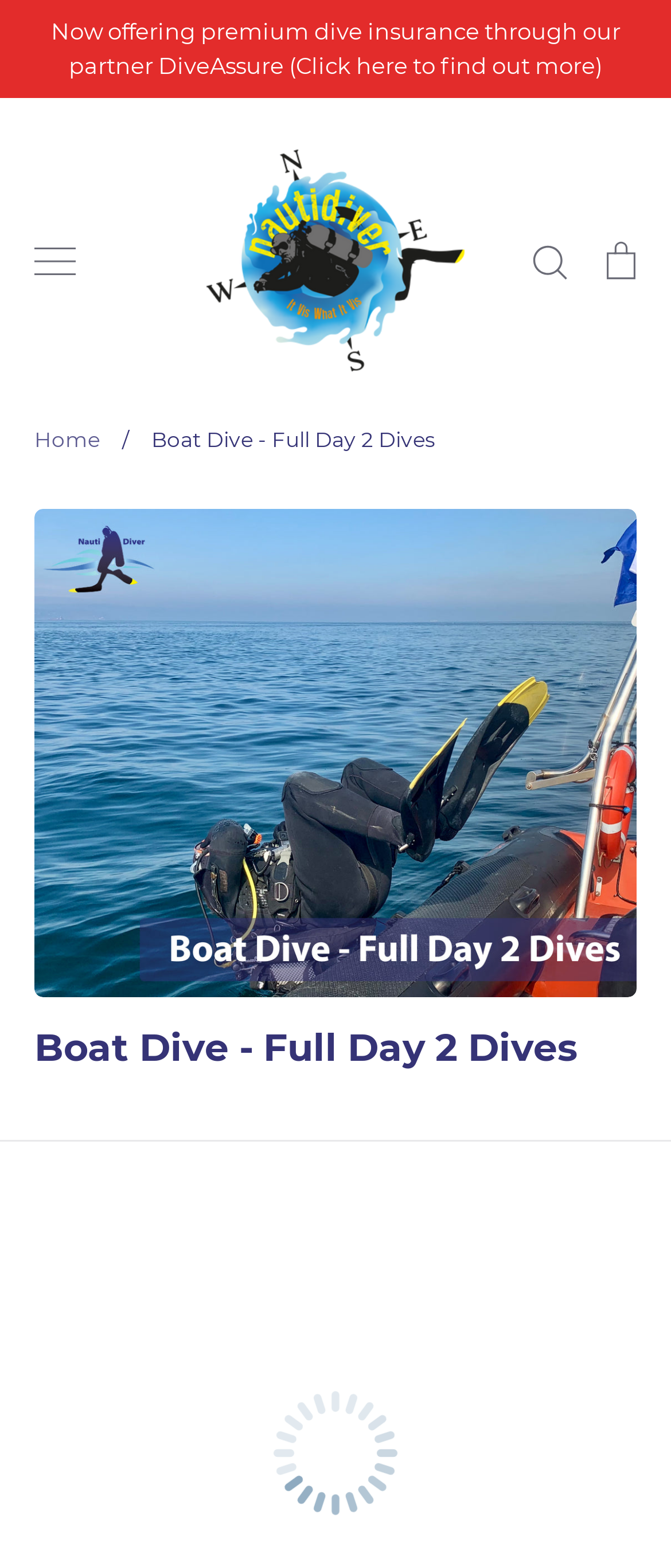What is the function of the search box? Analyze the screenshot and reply with just one word or a short phrase.

Search our store